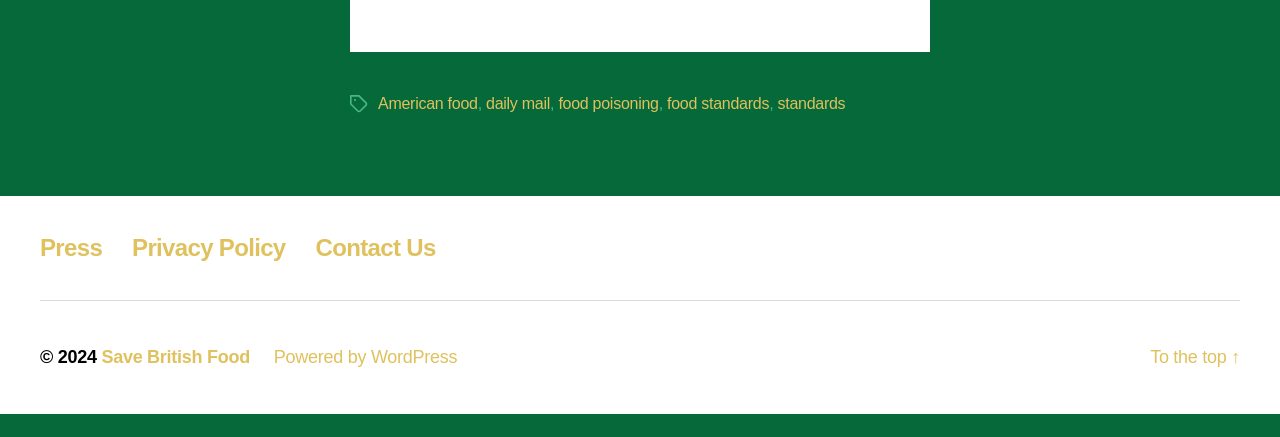Specify the bounding box coordinates of the area that needs to be clicked to achieve the following instruction: "go to daily mail".

[0.38, 0.27, 0.43, 0.309]